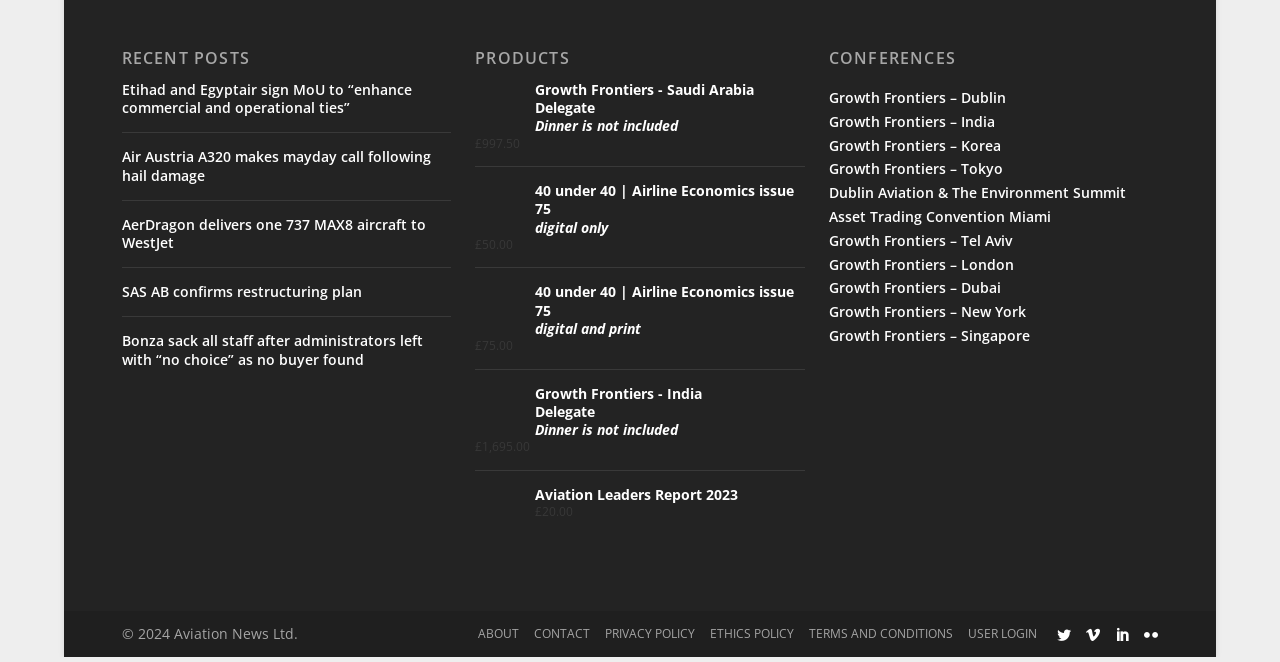Determine the bounding box coordinates of the clickable element necessary to fulfill the instruction: "View 40 under 40 | Airline Economics issue 75 digital only". Provide the coordinates as four float numbers within the 0 to 1 range, i.e., [left, top, right, bottom].

[0.371, 0.117, 0.629, 0.2]